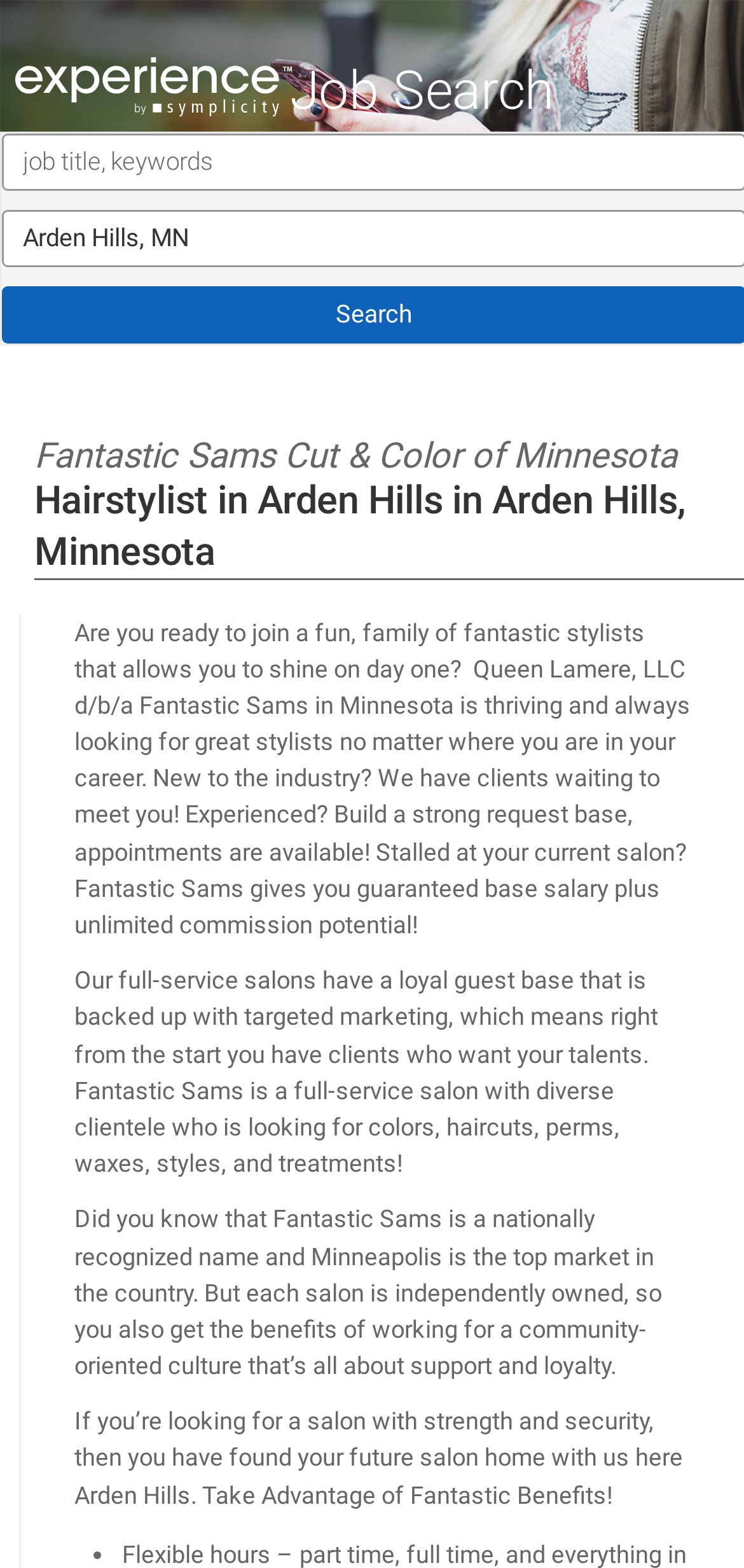What is the benefit of working at Fantastic Sams?
From the image, respond with a single word or phrase.

Guaranteed base salary plus unlimited commission potential